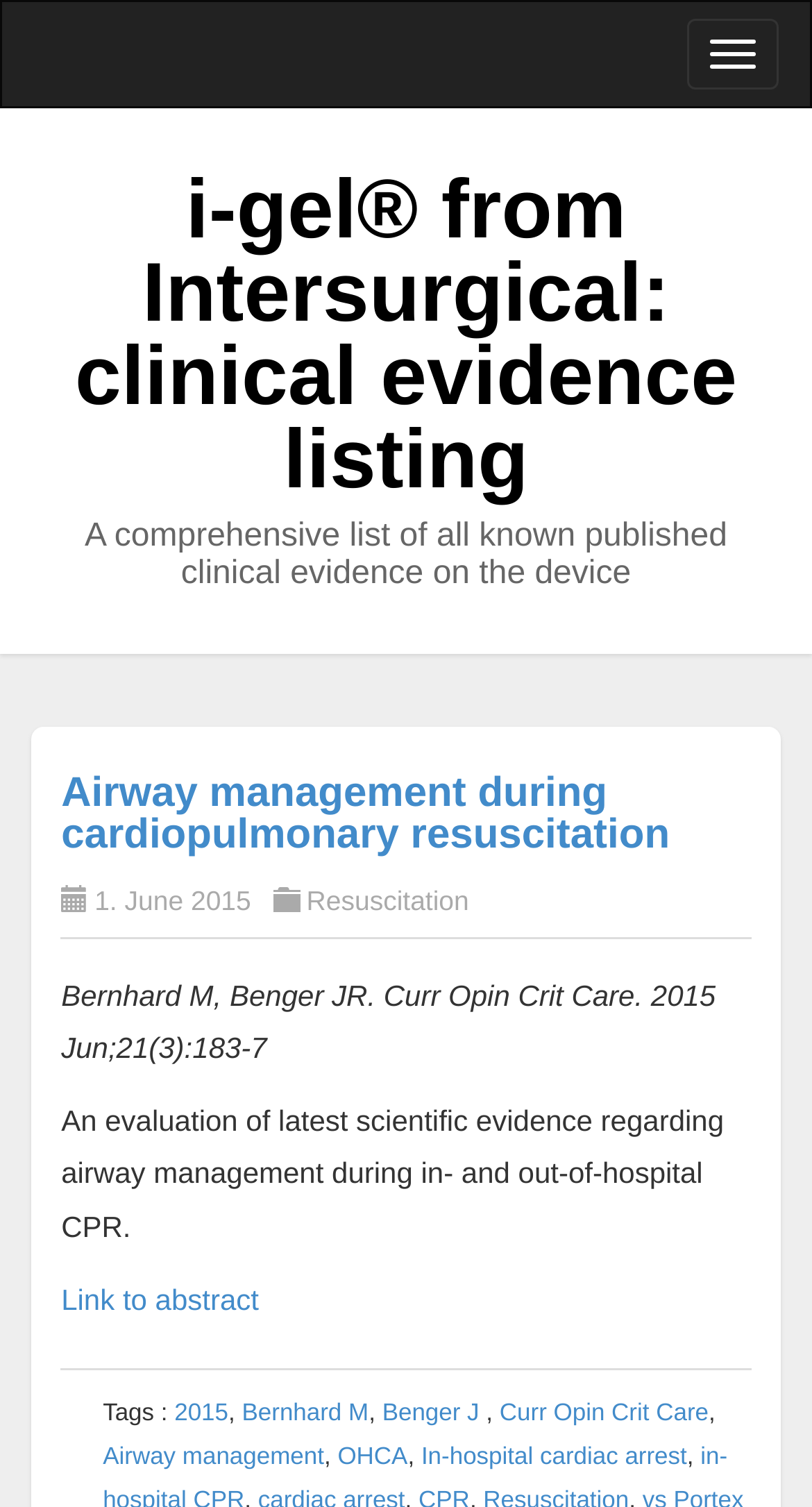Highlight the bounding box coordinates of the element that should be clicked to carry out the following instruction: "Read Airway management during cardiopulmonary resuscitation". The coordinates must be given as four float numbers ranging from 0 to 1, i.e., [left, top, right, bottom].

[0.075, 0.512, 0.825, 0.57]